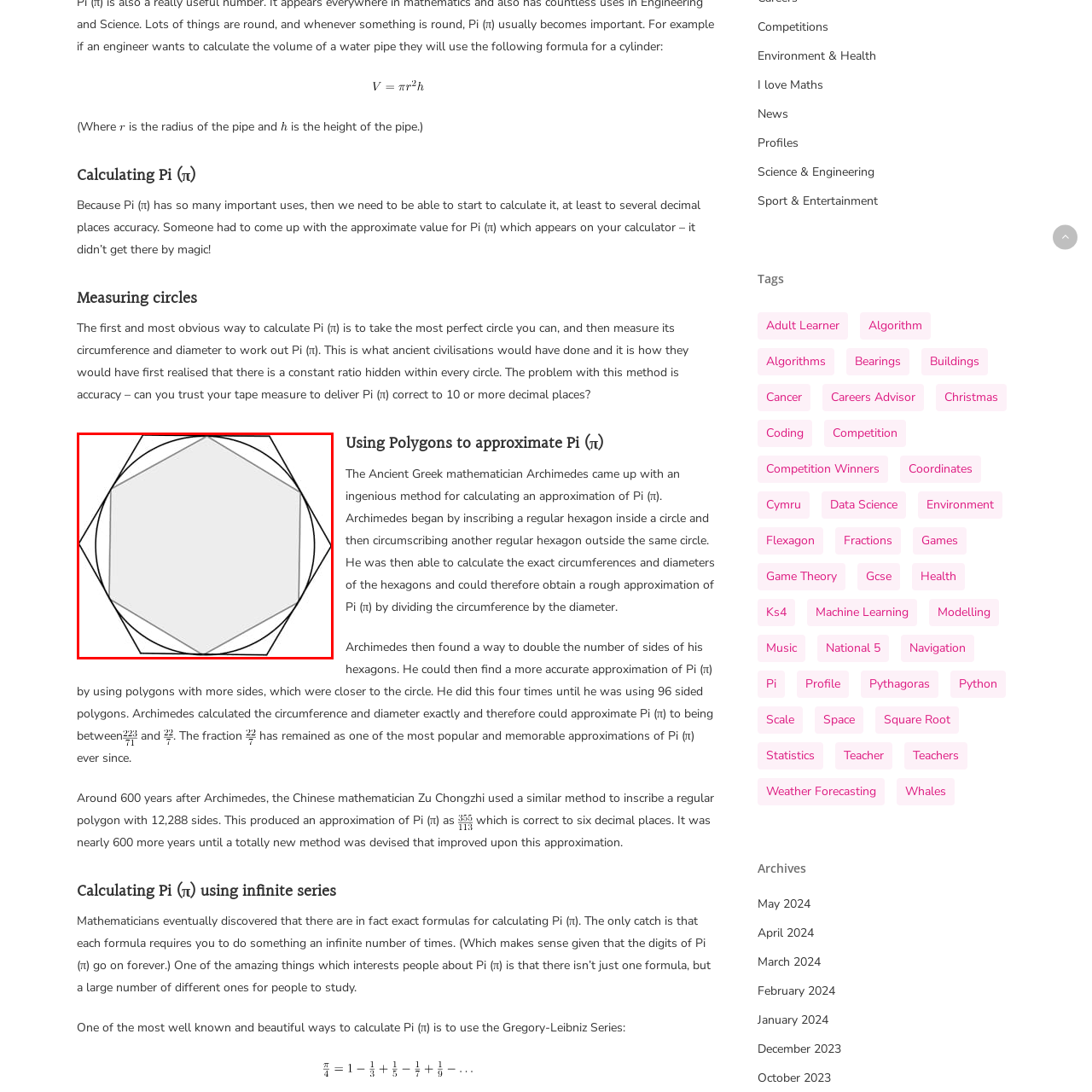What is the relationship between the circle's circumference and the hexagon's dimensions?
Direct your attention to the image bordered by the red bounding box and answer the question in detail, referencing the image.

The two concentric circles in the image highlight the relationship between the circle’s circumference and the hexagon’s dimensions, which is a crucial aspect of Archimedes’ method for approximating Pi.